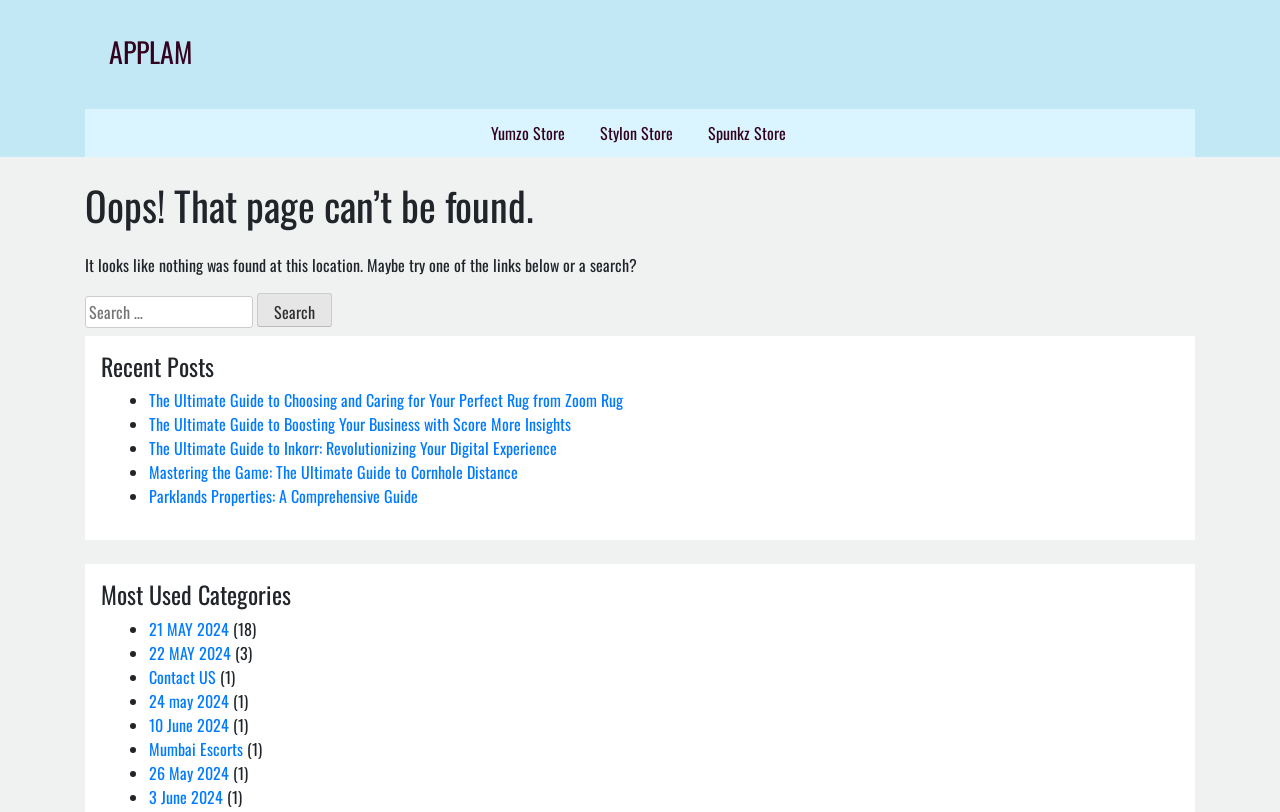Could you find the bounding box coordinates of the clickable area to complete this instruction: "Read the post about The Ultimate Guide to Choosing and Caring for Your Perfect Rug from Zoom Rug"?

[0.116, 0.478, 0.487, 0.508]